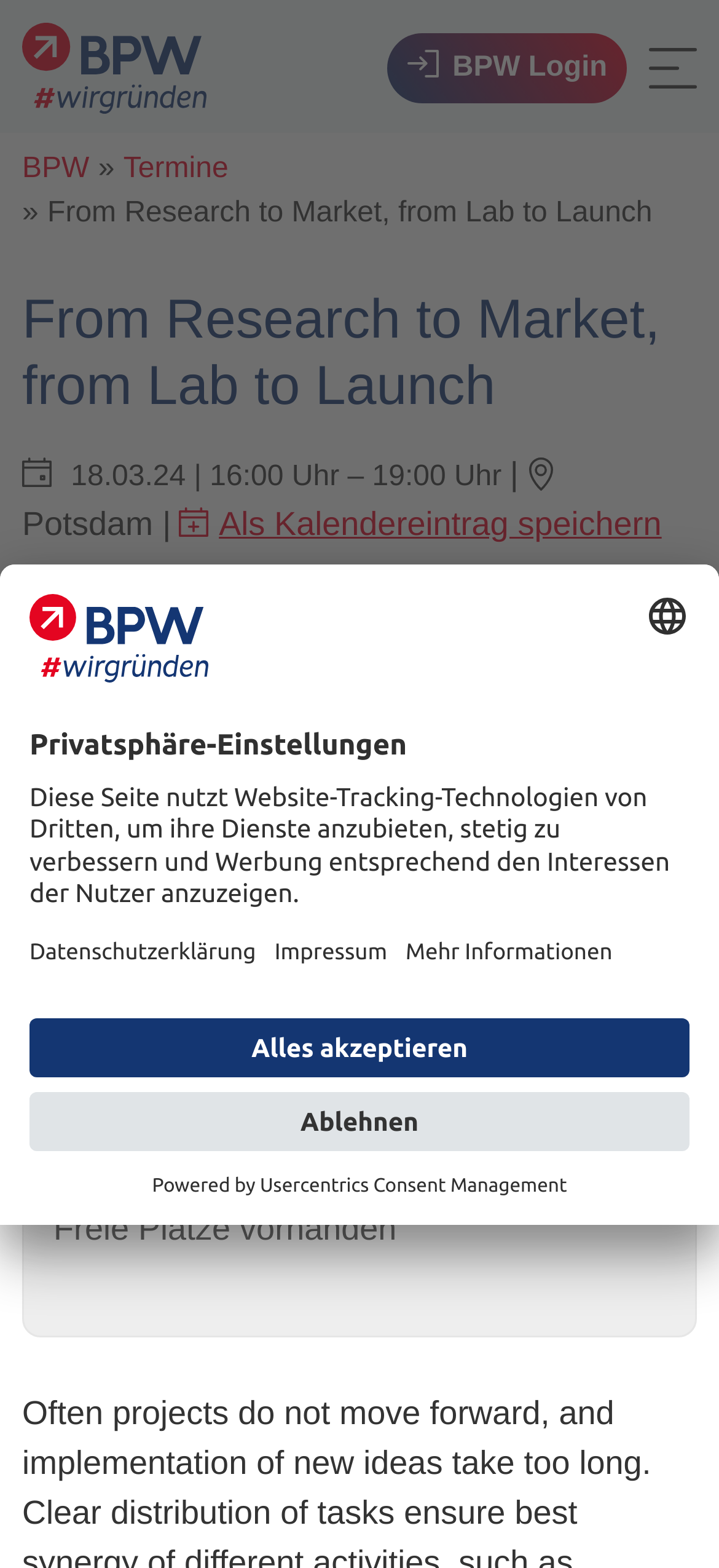Please locate the bounding box coordinates of the region I need to click to follow this instruction: "Select a language".

[0.897, 0.378, 0.959, 0.407]